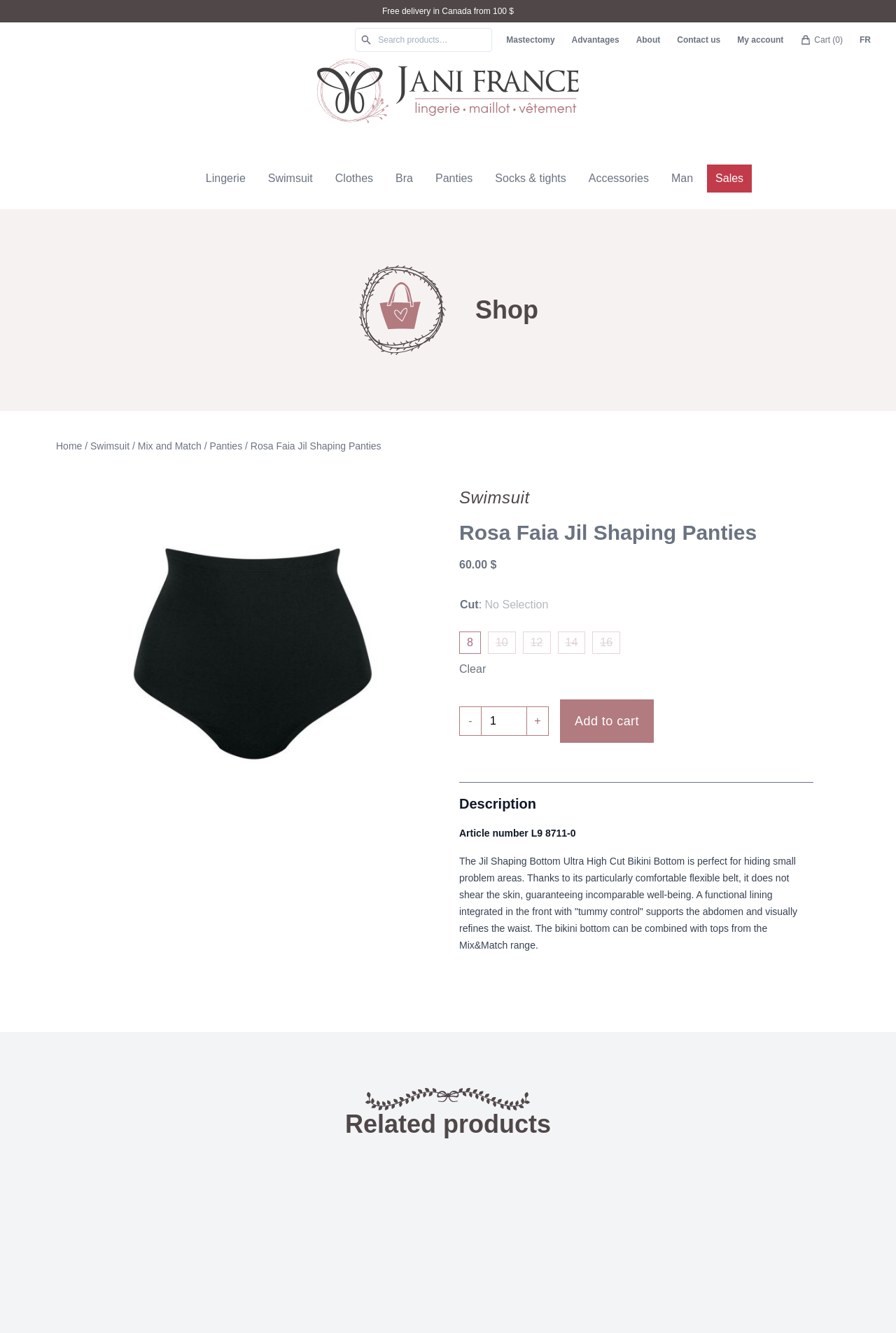Pinpoint the bounding box coordinates of the clickable area necessary to execute the following instruction: "View cart". The coordinates should be given as four float numbers between 0 and 1, namely [left, top, right, bottom].

[0.884, 0.022, 0.95, 0.038]